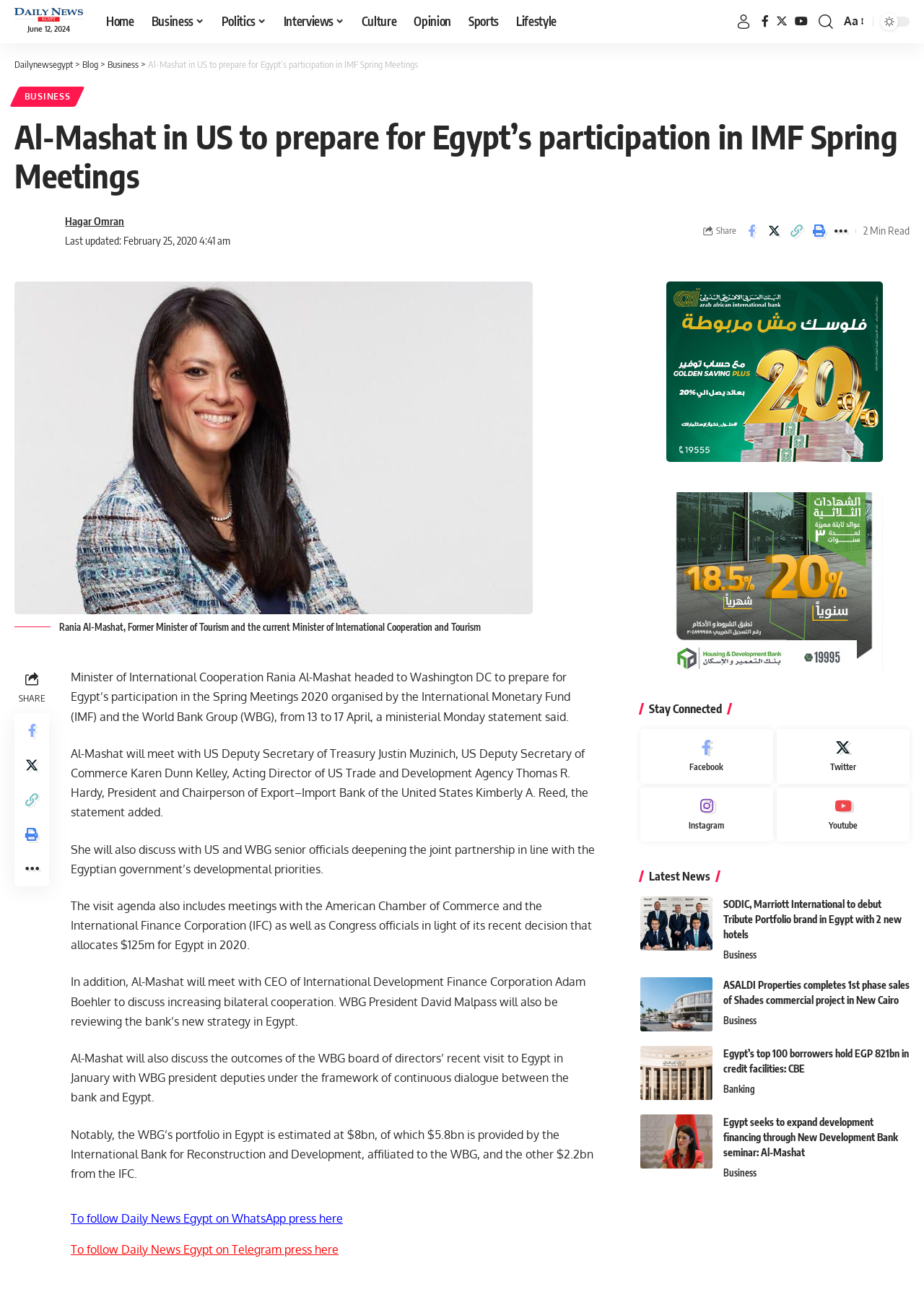Examine the screenshot and answer the question in as much detail as possible: What is the name of the organization mentioned in the article that has a portfolio in Egypt of $8bn?

I found the organization's name by looking at the static text element with the text 'Notably, the WBG’s portfolio in Egypt is estimated at $8bn...'.